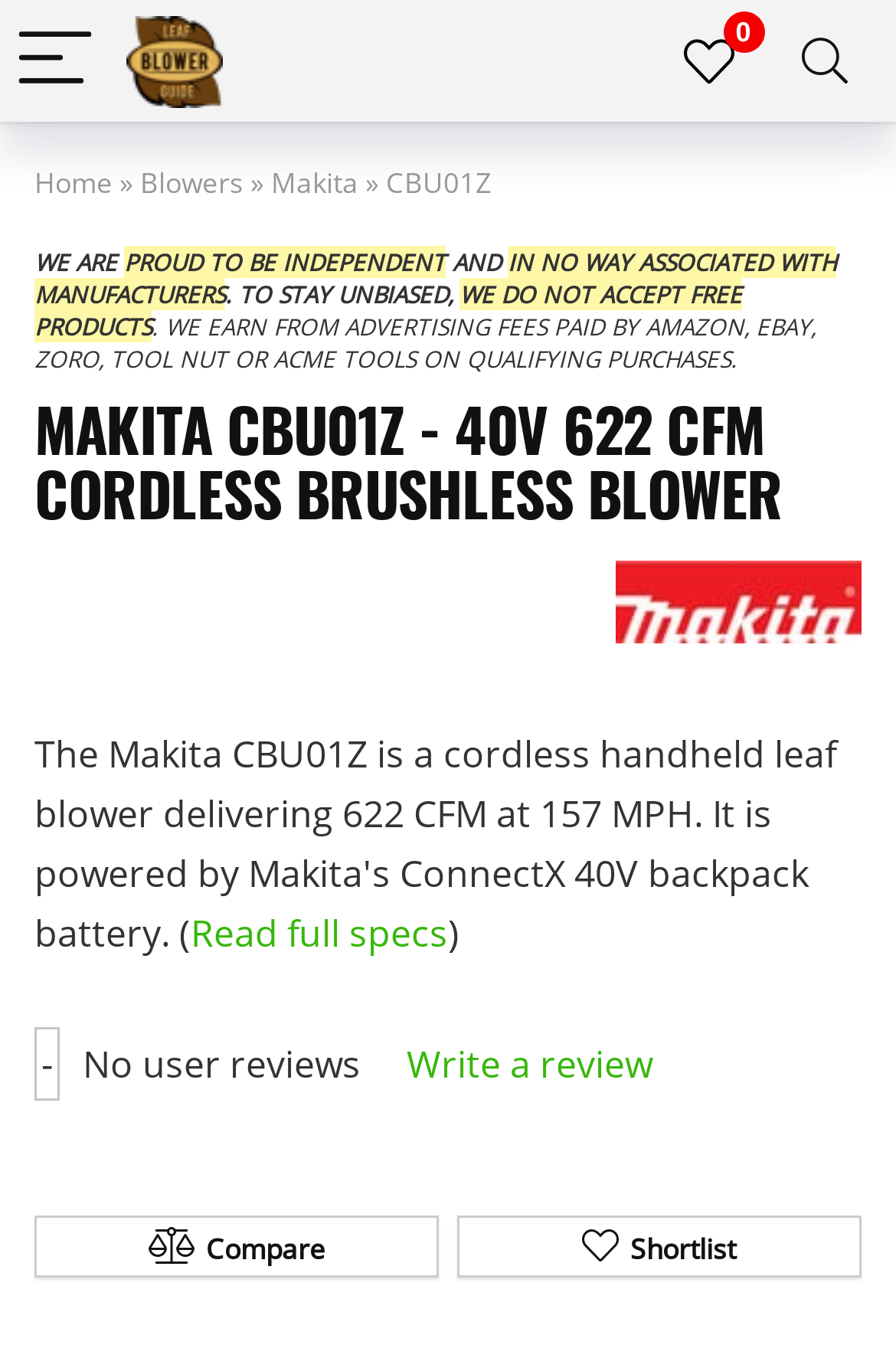Please determine the bounding box coordinates of the section I need to click to accomplish this instruction: "Go to the home page".

[0.038, 0.12, 0.126, 0.149]